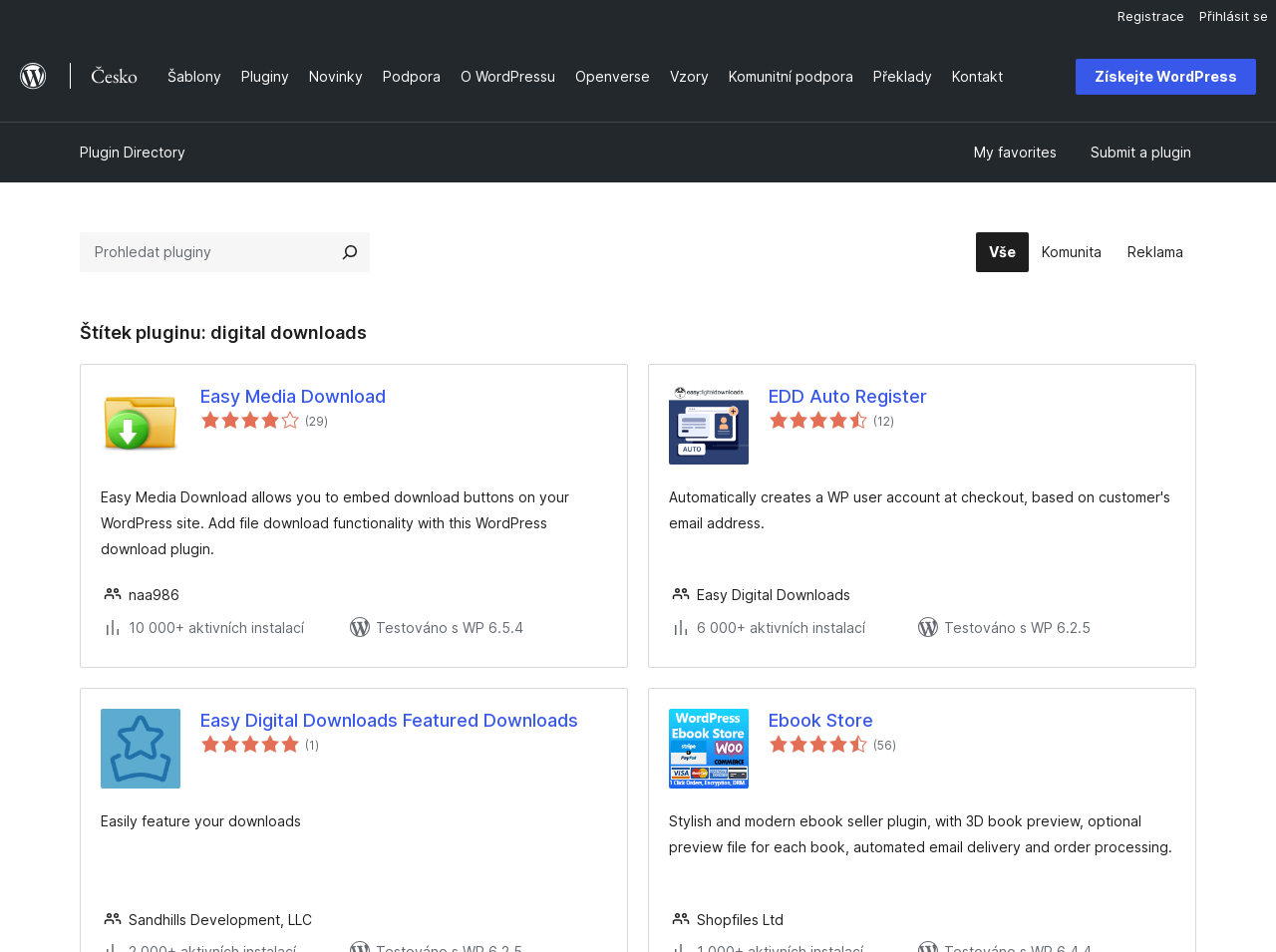Could you specify the bounding box coordinates for the clickable section to complete the following instruction: "Click the 'THE UNIVERSITY OF CHICAGO' link"?

None